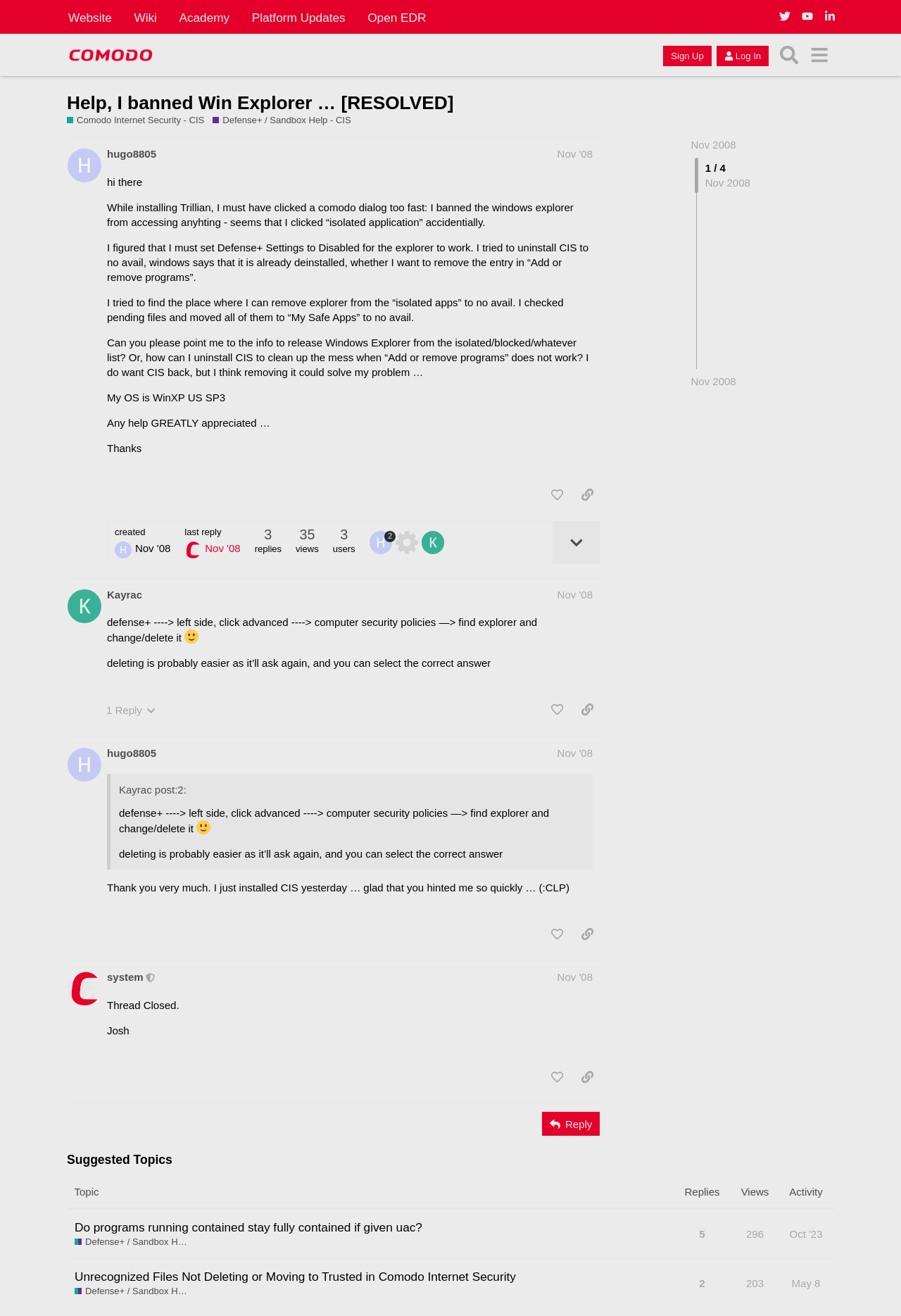Mark the bounding box of the element that matches the following description: "Nov '08".

[0.618, 0.568, 0.658, 0.577]